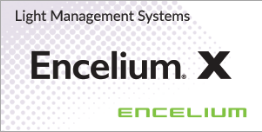Describe the image with as much detail as possible.

The image showcases a promotional graphic for Encelium, highlighting their advanced light management systems. The top section features the text "Light Management Systems" in a modern font, setting the context for the product offering. Below that, the prominent logo reads "Encelium X," emphasizing the cutting-edge nature of their light management technology. The bottom part of the graphic displays the brand name "encelium" in a sleek, green font, reinforcing the brand identity. The background utilizes a gradient design with dotted patterns, enhancing the visual appeal and suggesting innovation and sophistication in lighting solutions. This image effectively communicates Encelium's commitment to providing state-of-the-art lighting management systems.